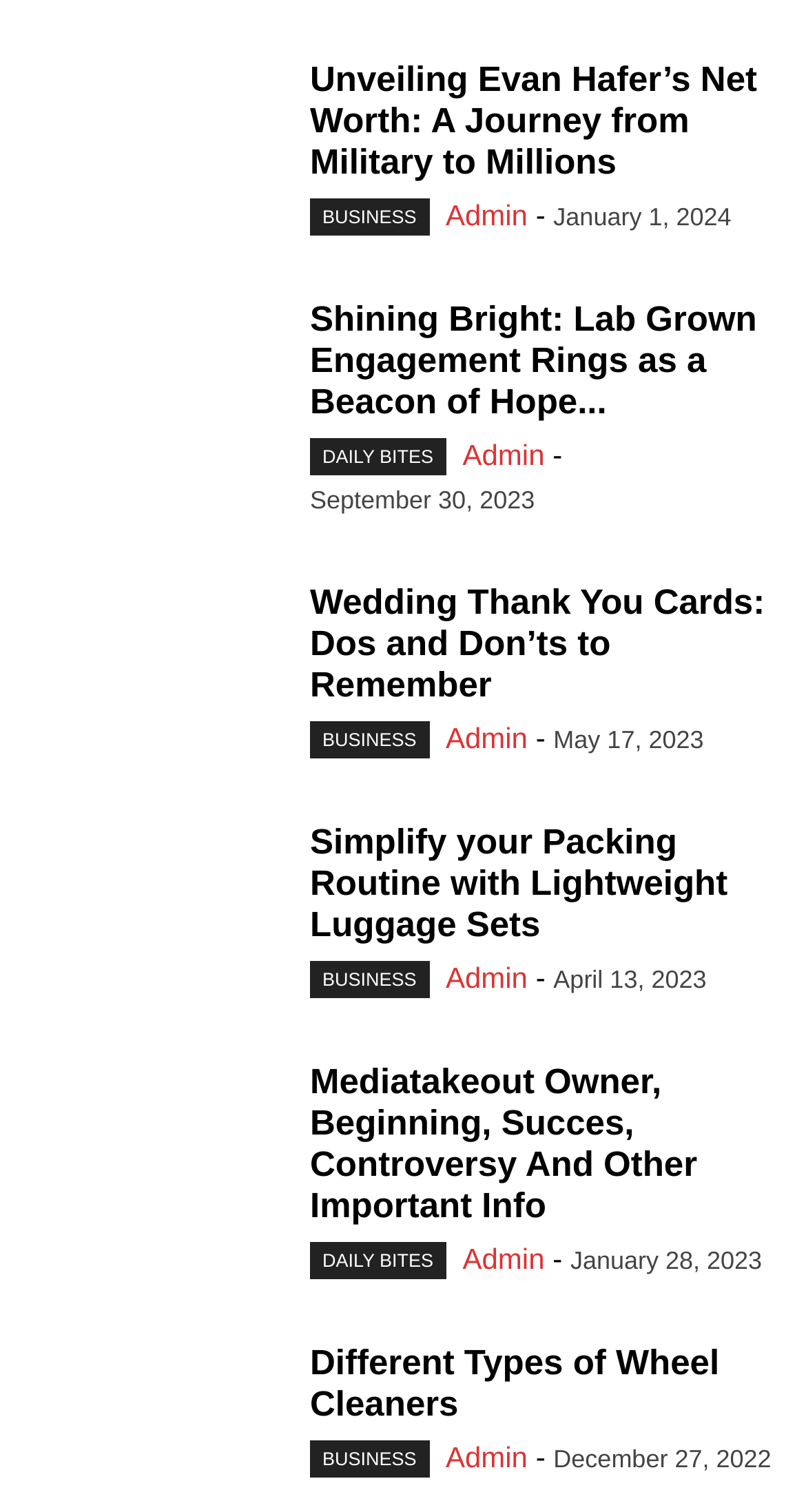Given the element description Read more, identify the bounding box coordinates for the UI element on the webpage screenshot. The format should be (top-left x, top-left y, bottom-right x, bottom-right y), with values between 0 and 1.

None